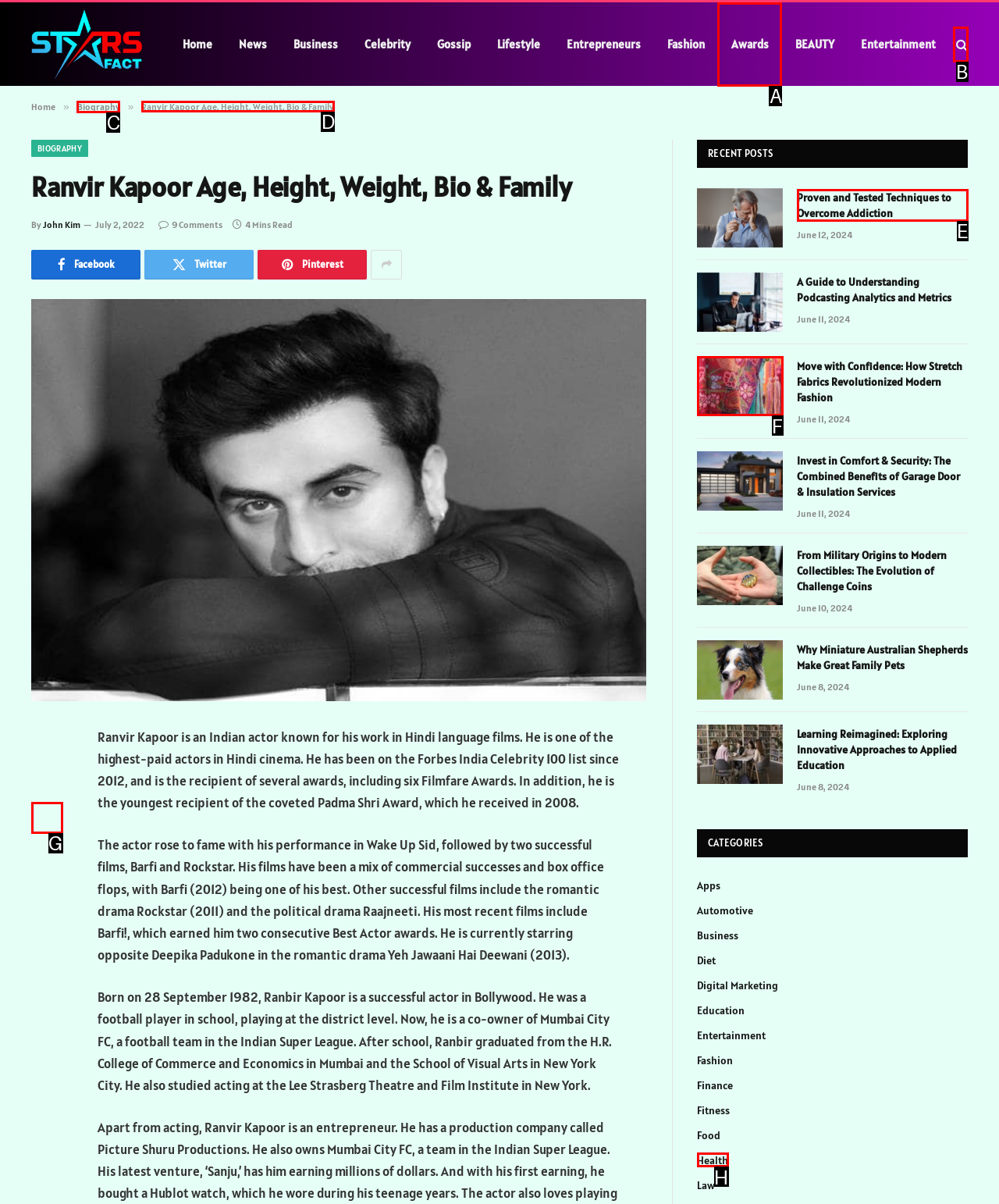Point out the letter of the HTML element you should click on to execute the task: Read Ranvir Kapoor's biography
Reply with the letter from the given options.

D